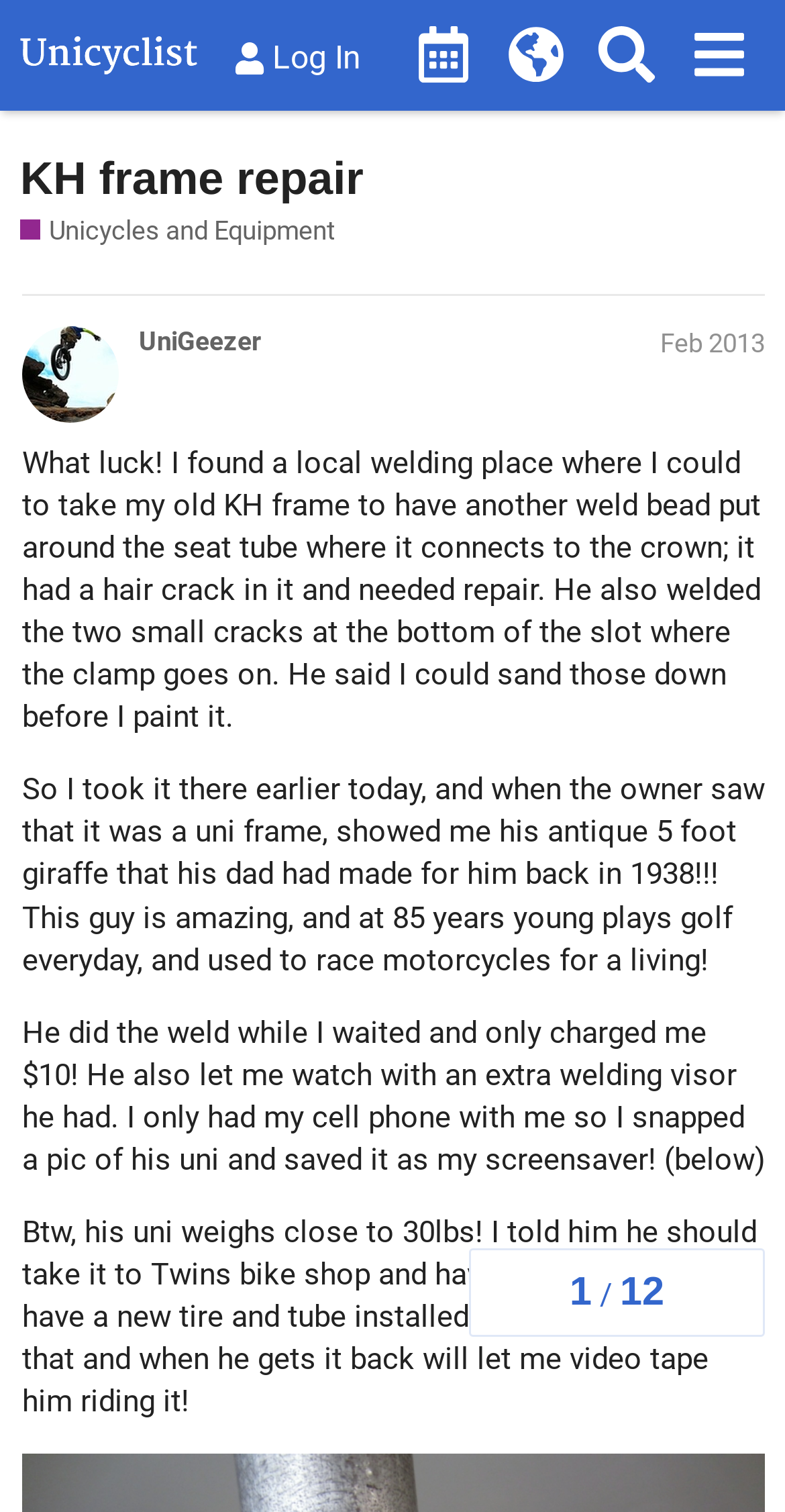Find and specify the bounding box coordinates that correspond to the clickable region for the instruction: "Go to the 'Unicycle World Map'".

[0.624, 0.006, 0.741, 0.067]